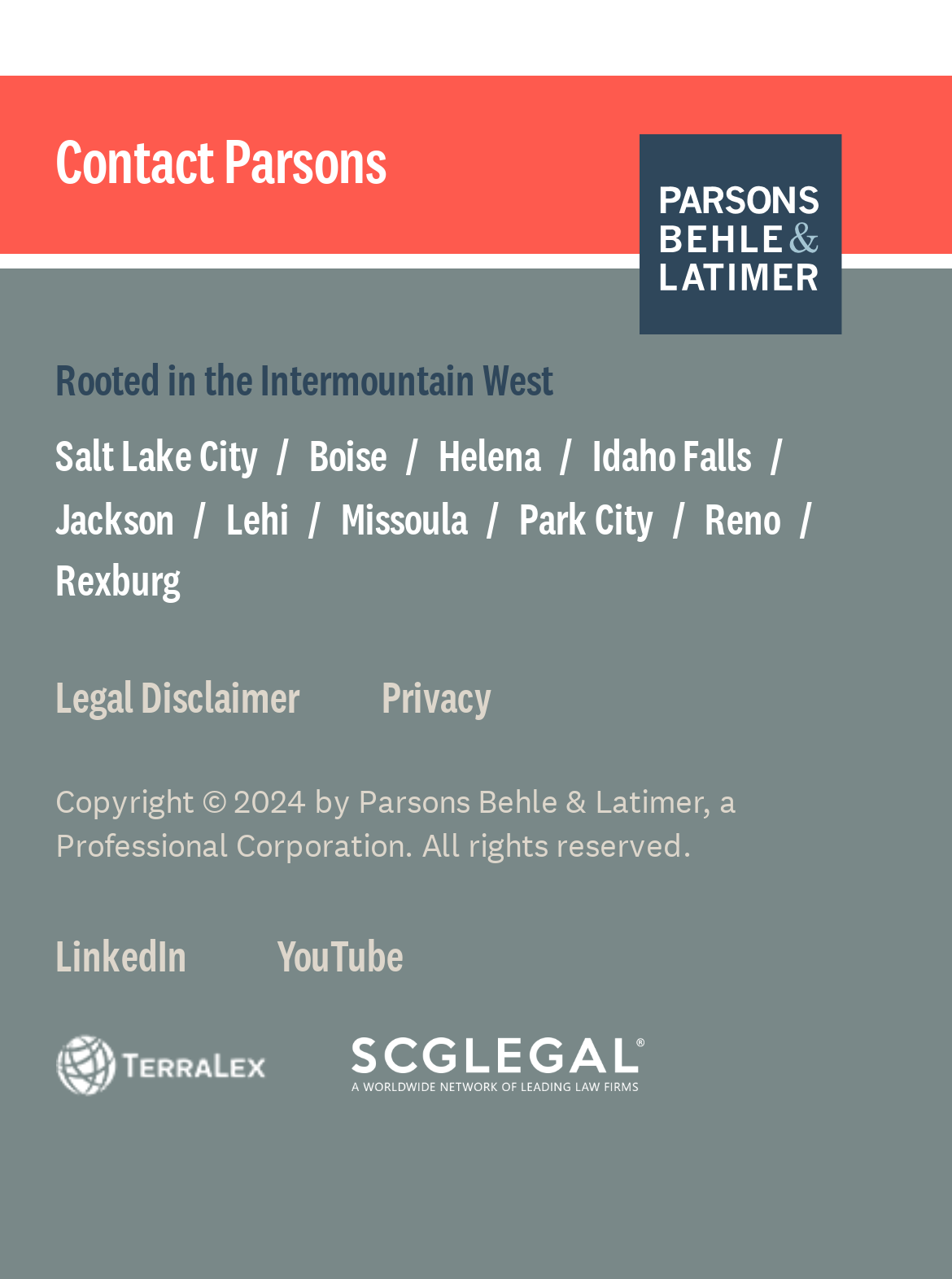What is the name of the professional corporation?
Provide a detailed answer to the question, using the image to inform your response.

The name of the professional corporation can be found in the StaticText element at the bottom of the webpage, which states 'Copyright © 2024 by Parsons Behle & Latimer, a Professional Corporation. All rights reserved.'